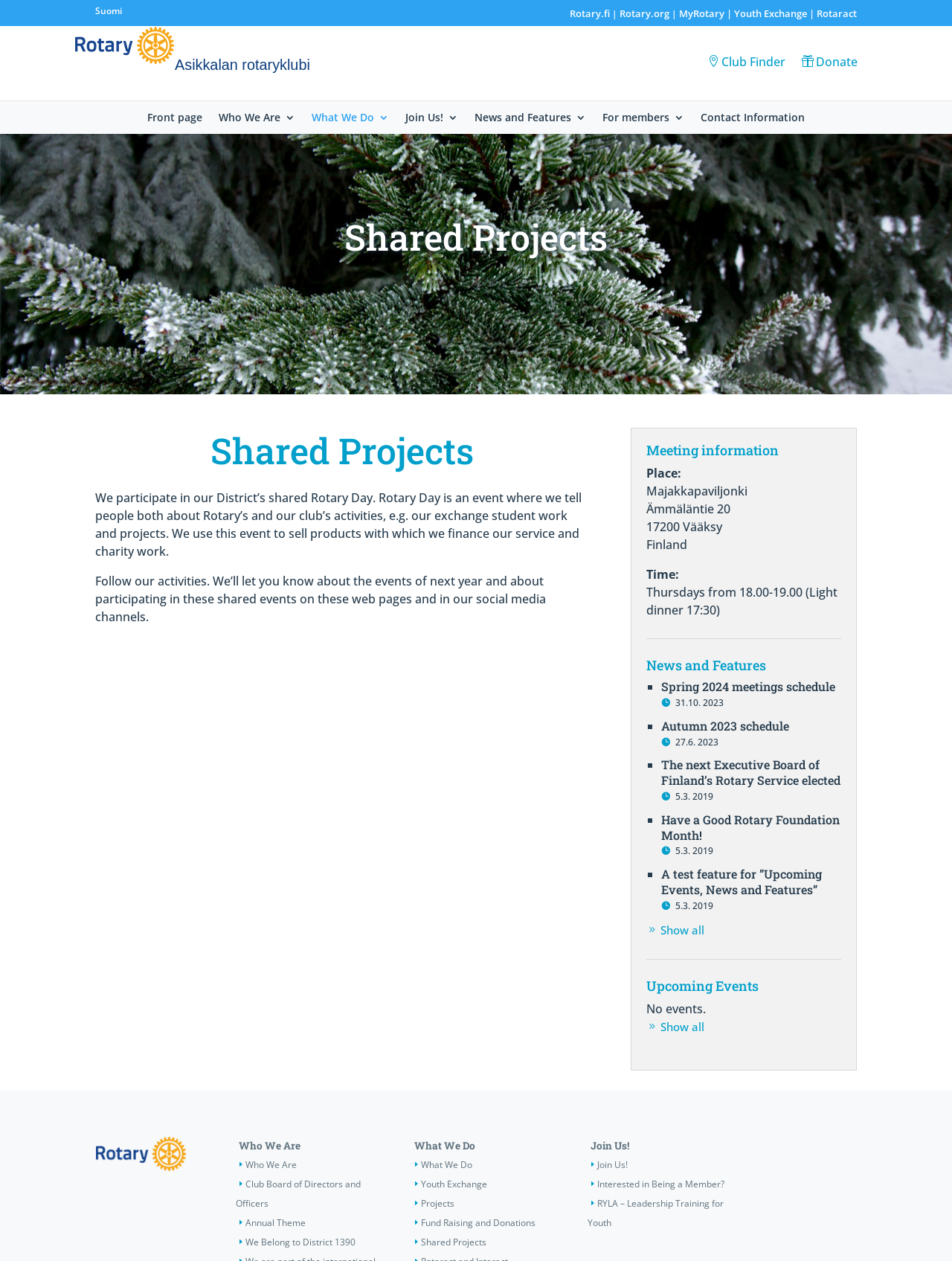Respond to the question below with a single word or phrase:
What is the schedule for the club meetings?

Thursdays from 18.00-19.00